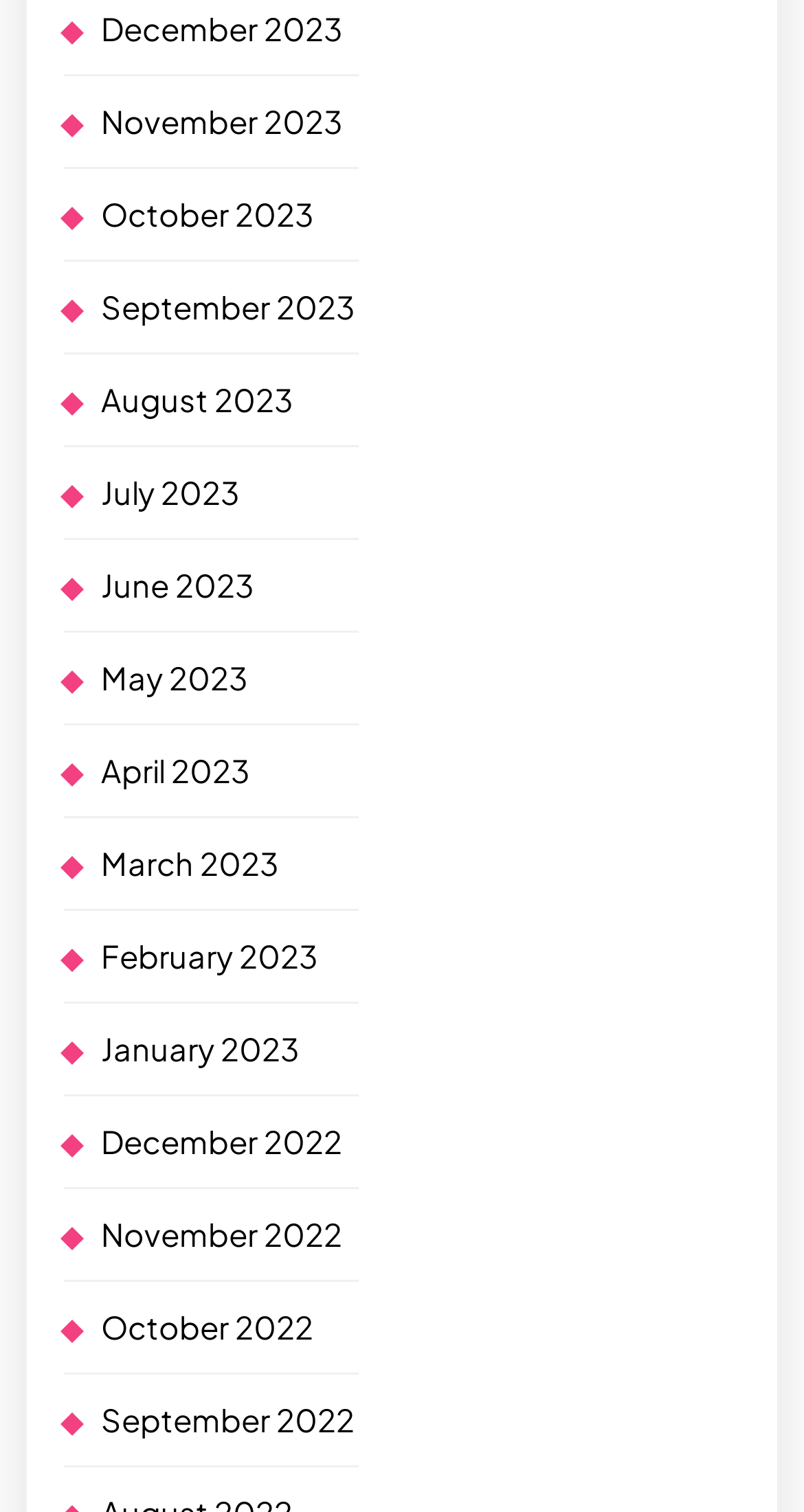How many links are there on the webpage?
Please provide a single word or phrase in response based on the screenshot.

16